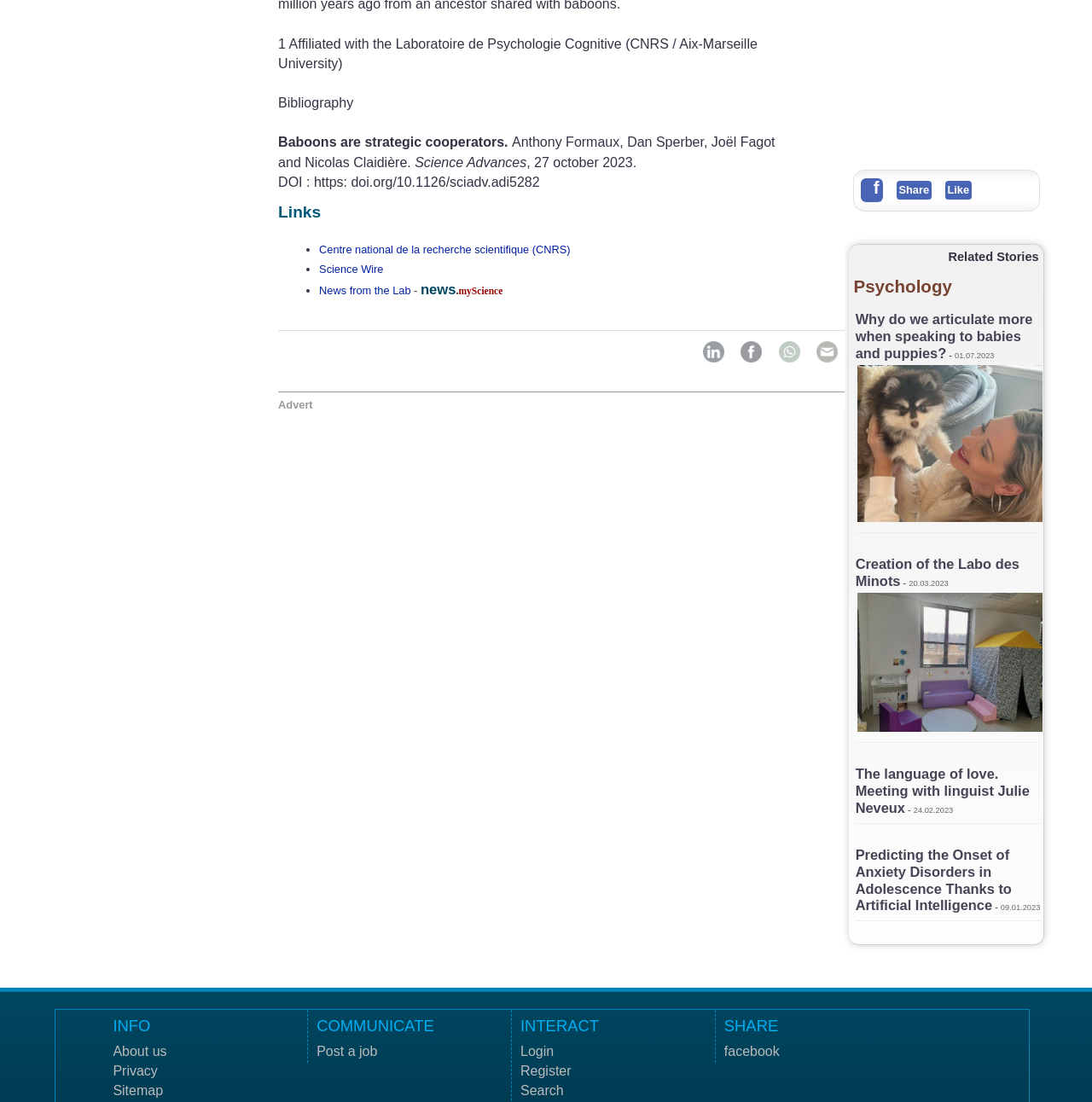Respond with a single word or phrase:
How many related stories are there on the webpage?

3